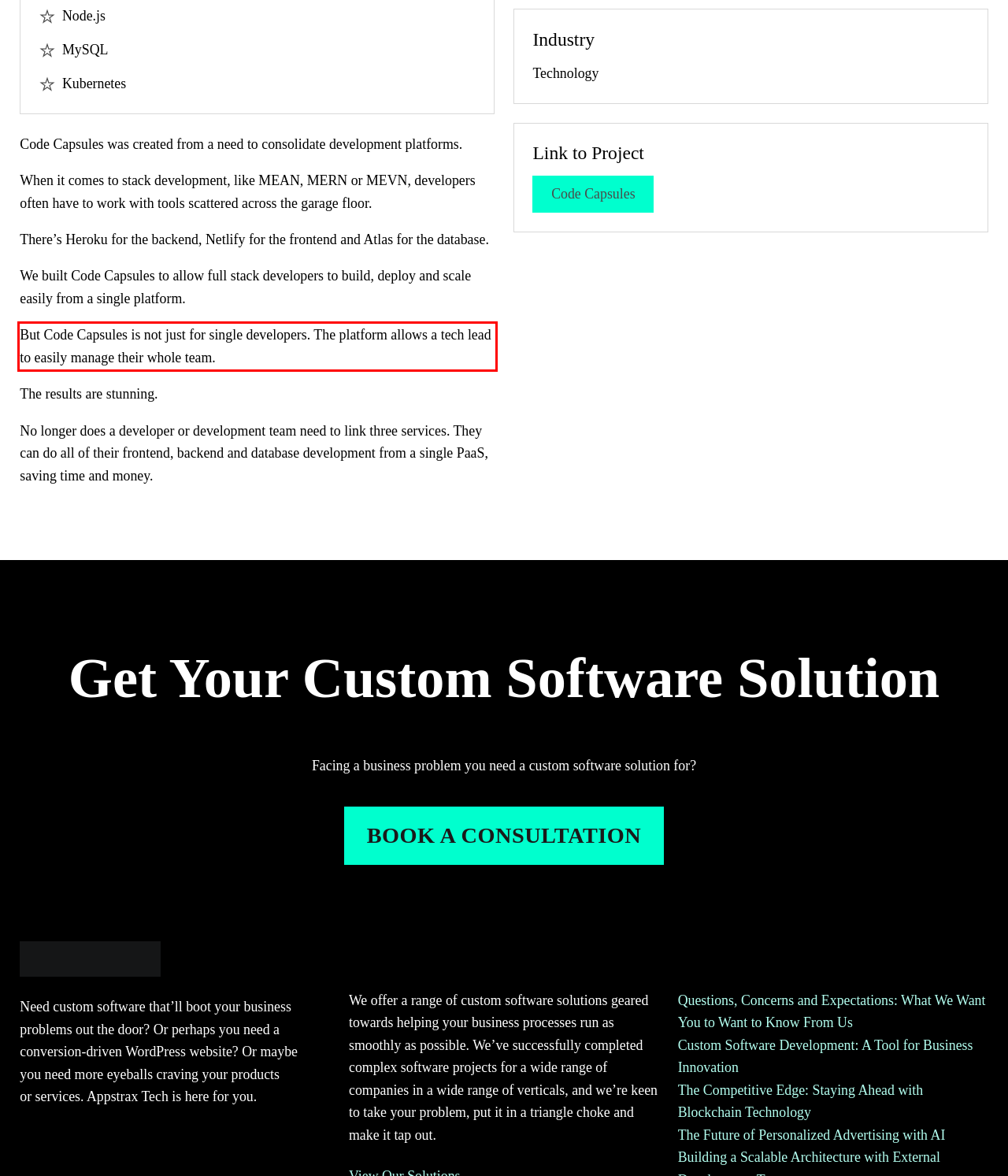Given a webpage screenshot, identify the text inside the red bounding box using OCR and extract it.

But Code Capsules is not just for single developers. The platform allows a tech lead to easily manage their whole team.